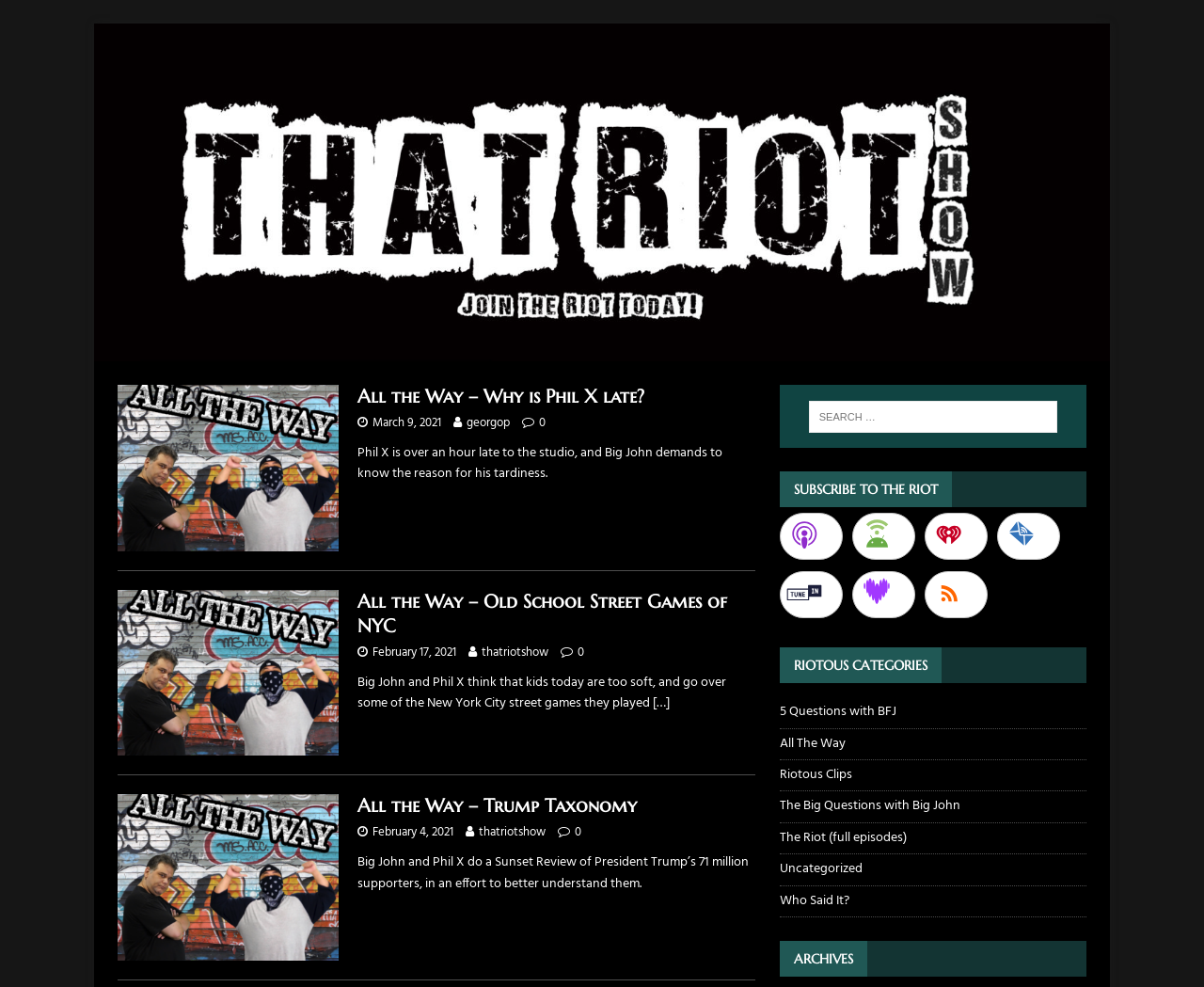Pinpoint the bounding box coordinates of the clickable element needed to complete the instruction: "Read 'All the Way – Why is Phil X late?' article". The coordinates should be provided as four float numbers between 0 and 1: [left, top, right, bottom].

[0.098, 0.39, 0.627, 0.579]